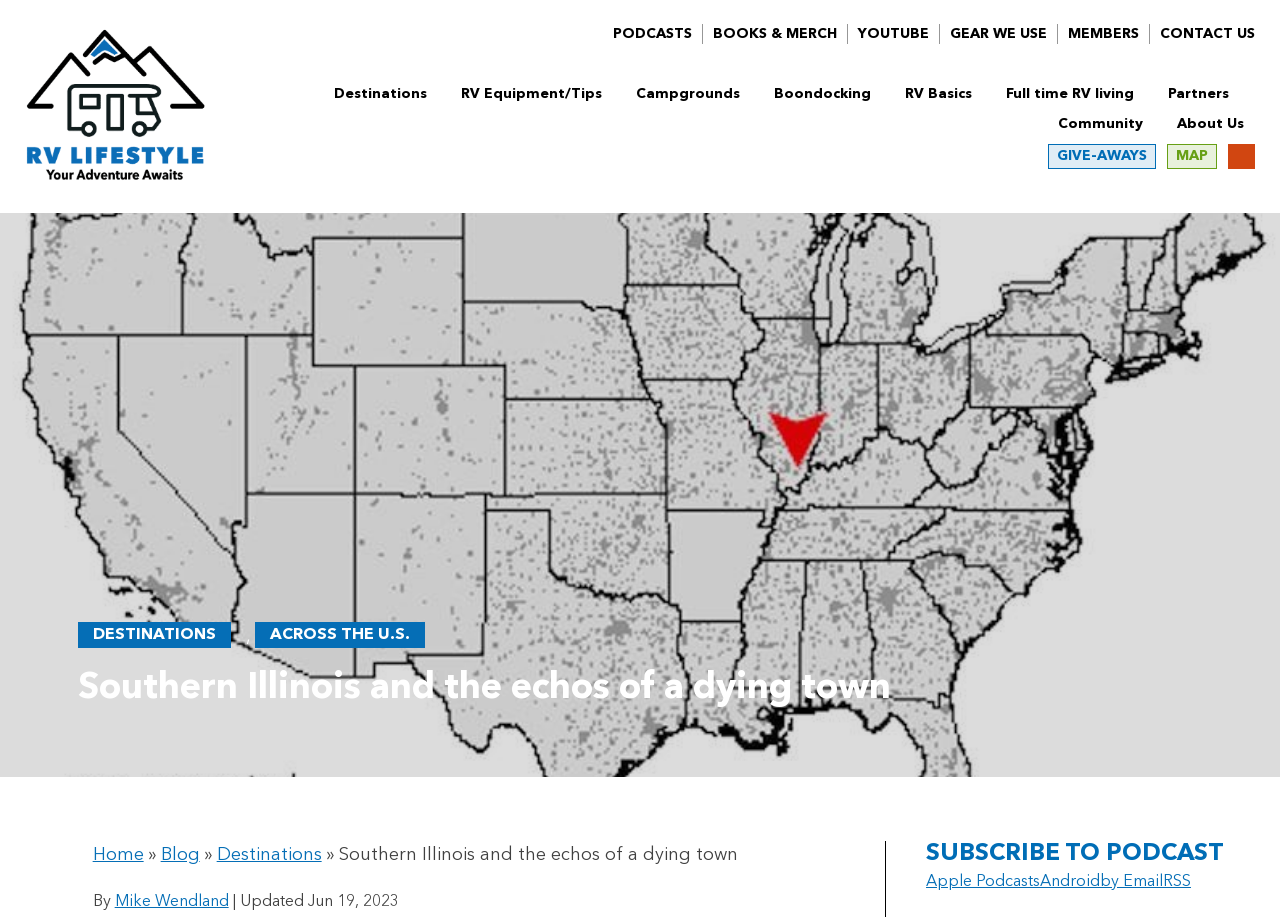Identify the bounding box for the given UI element using the description provided. Coordinates should be in the format (top-left x, top-left y, bottom-right x, bottom-right y) and must be between 0 and 1. Here is the description: Community

[0.827, 0.128, 0.893, 0.143]